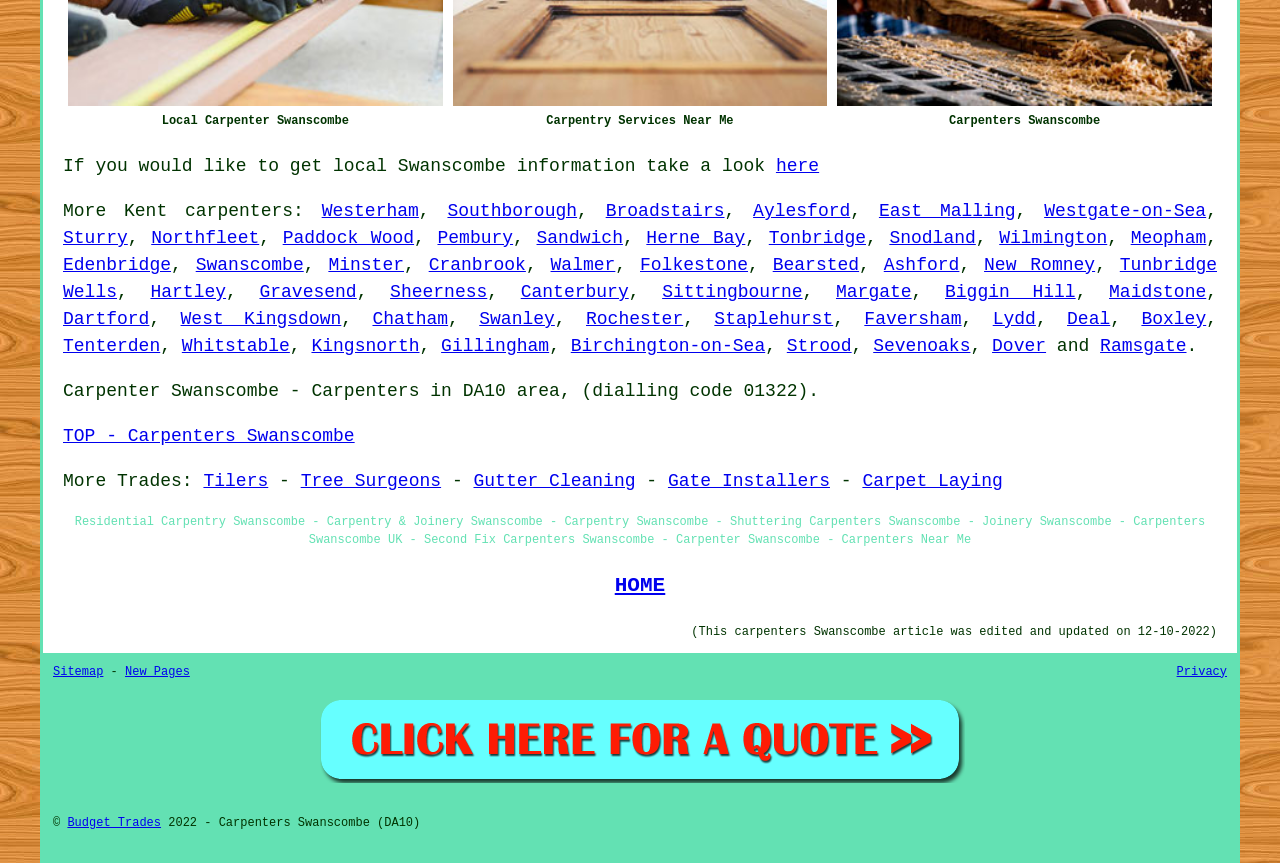How many locations are mentioned on the webpage?
Please answer the question with a single word or phrase, referencing the image.

More than 30